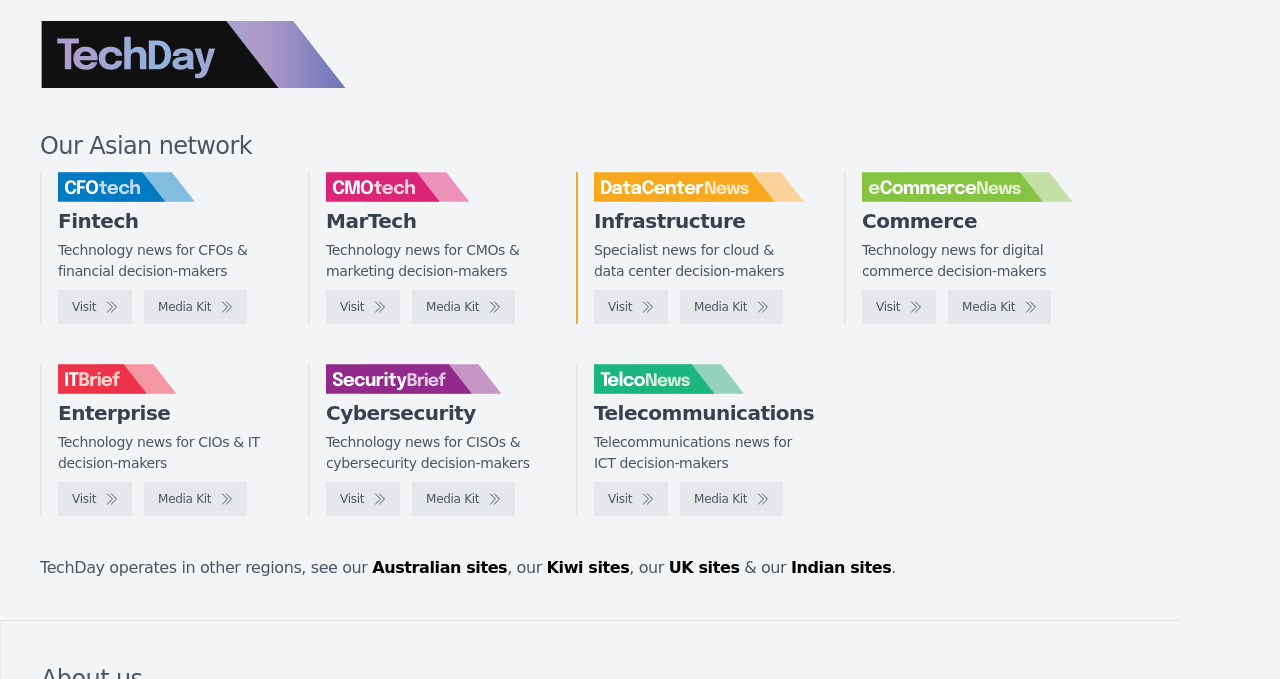Locate the bounding box coordinates of the clickable region necessary to complete the following instruction: "Visit CFOtech". Provide the coordinates in the format of four float numbers between 0 and 1, i.e., [left, top, right, bottom].

[0.045, 0.427, 0.103, 0.477]